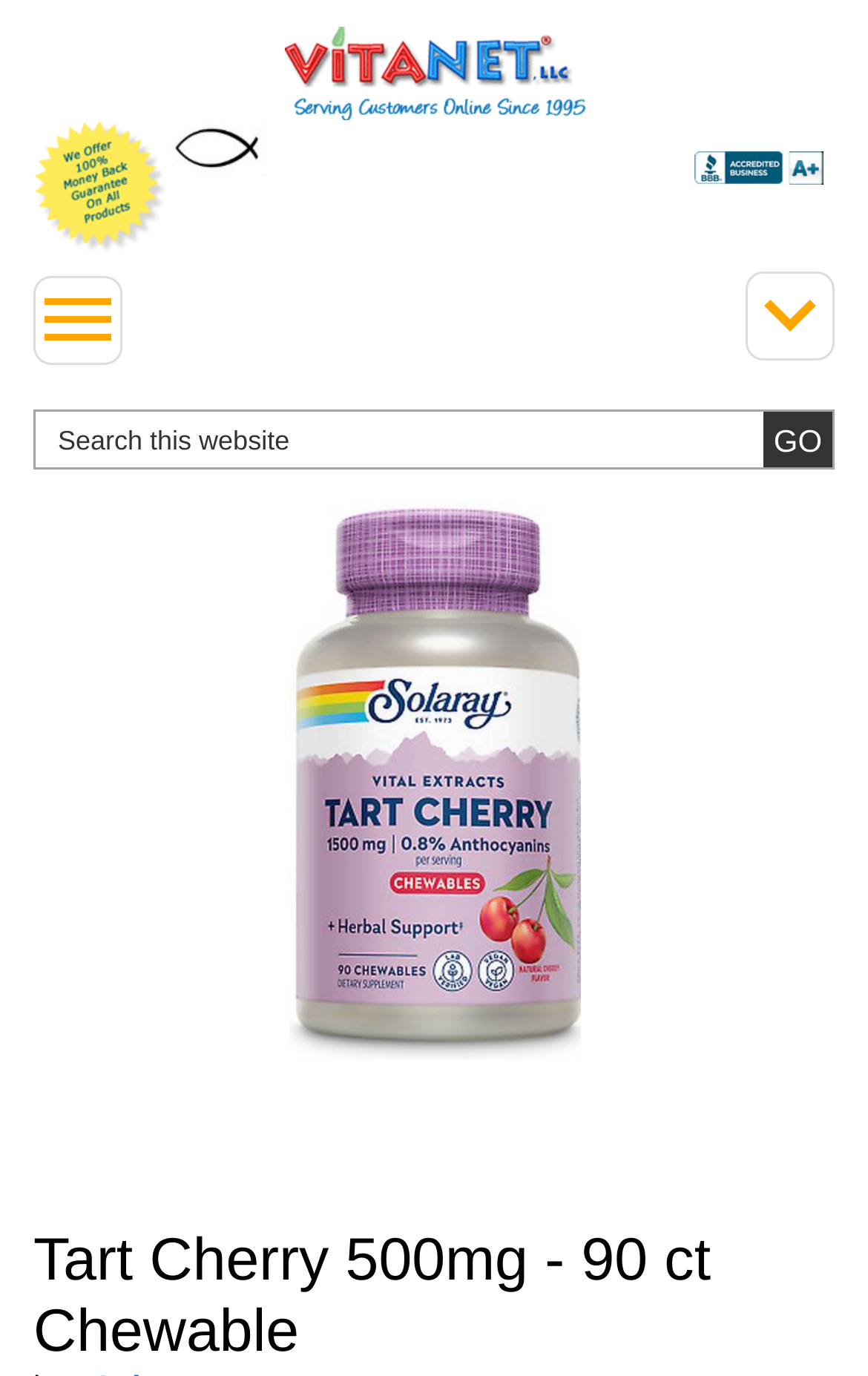Identify the bounding box for the UI element described as: "parent_node: Name(required) name="gwidget-block-2-name"". Ensure the coordinates are four float numbers between 0 and 1, formatted as [left, top, right, bottom].

None